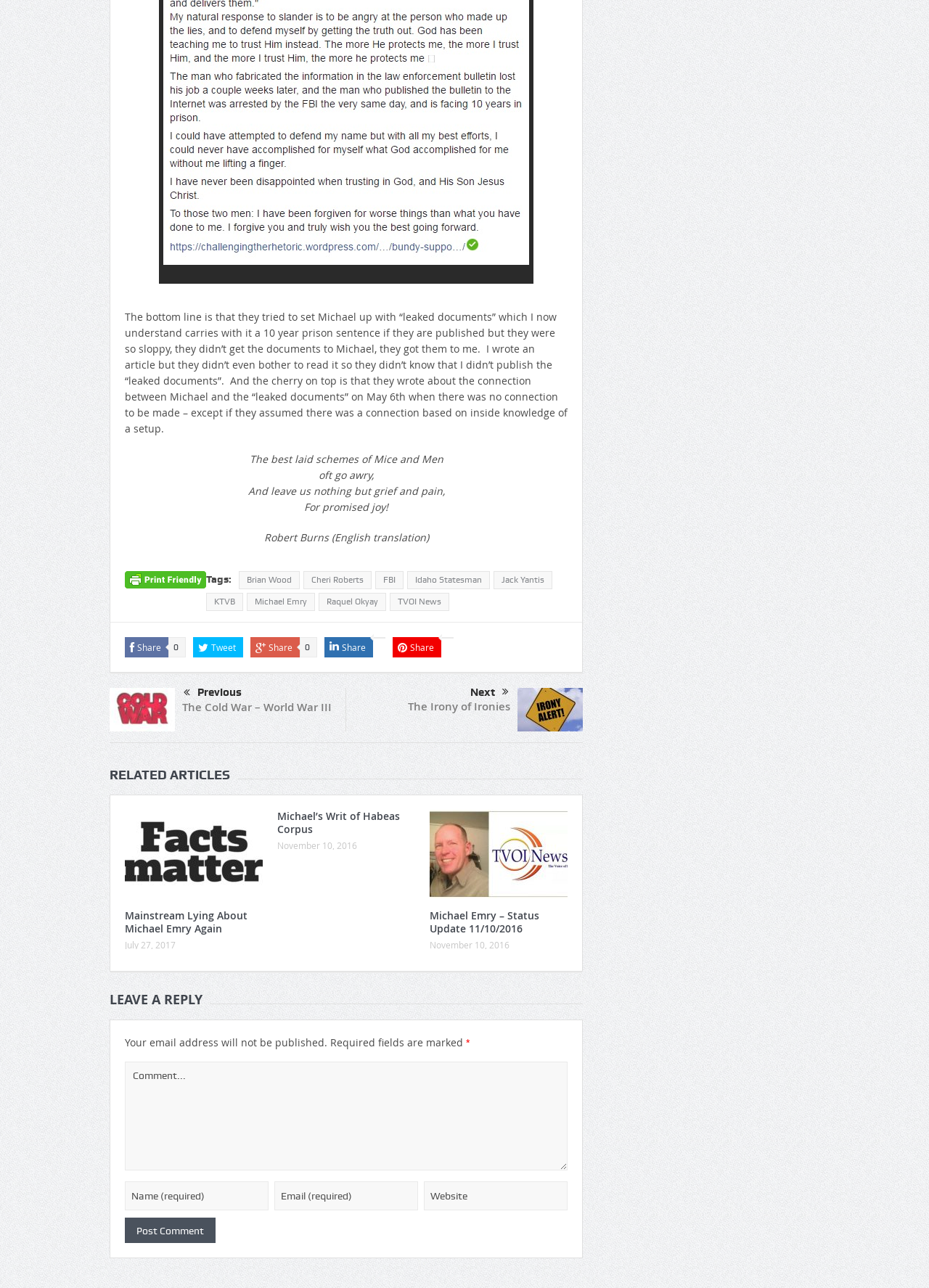What is the title of the first article?
Utilize the information in the image to give a detailed answer to the question.

I found the title of the first article by looking at the link element with the text 'Attempted set up of TVOI News Michael Emry - EXPOSED!' which is located at the top of the webpage.